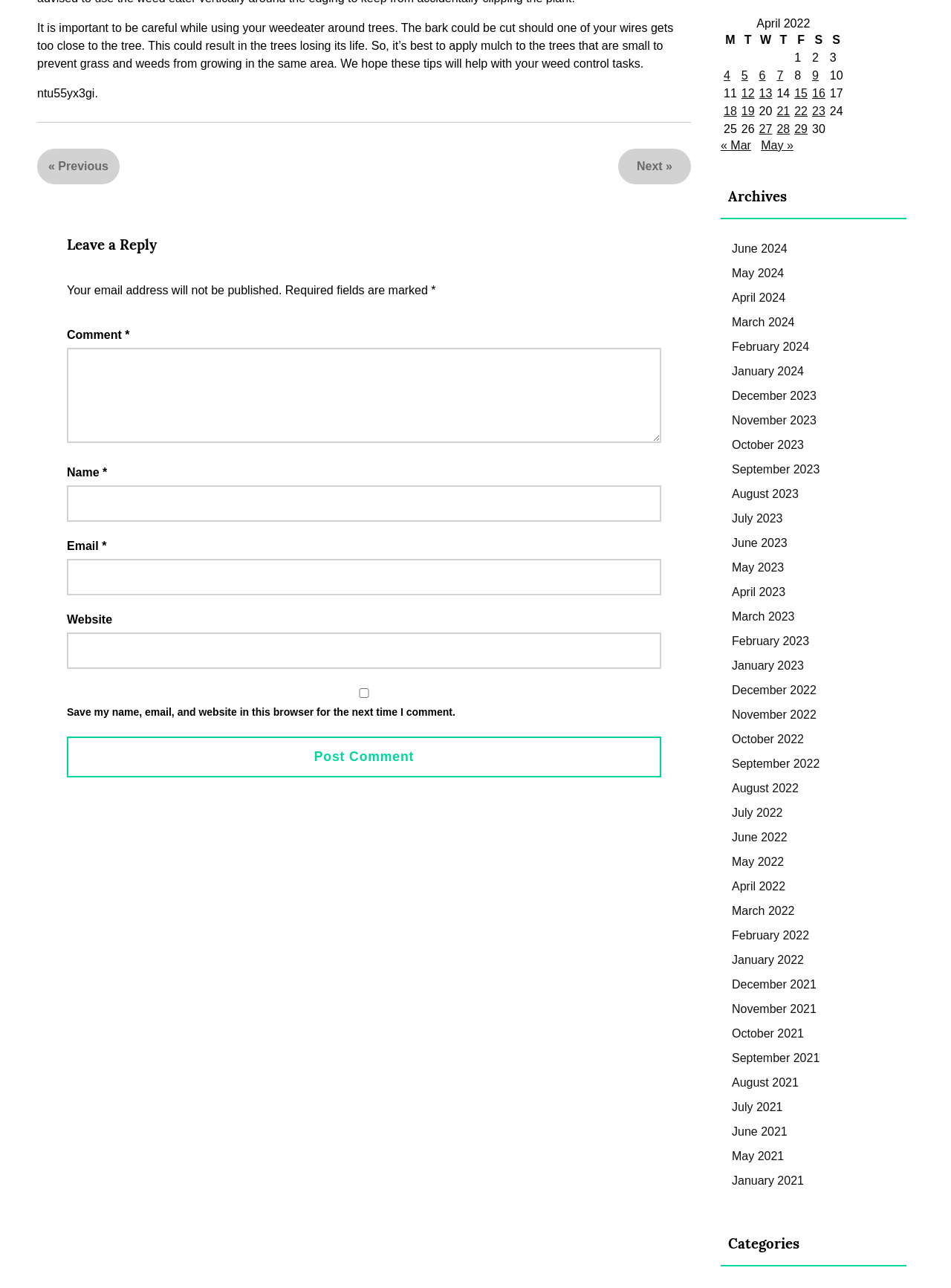Based on the provided description, "parent_node: Website name="url"", find the bounding box of the corresponding UI element in the screenshot.

[0.07, 0.491, 0.695, 0.519]